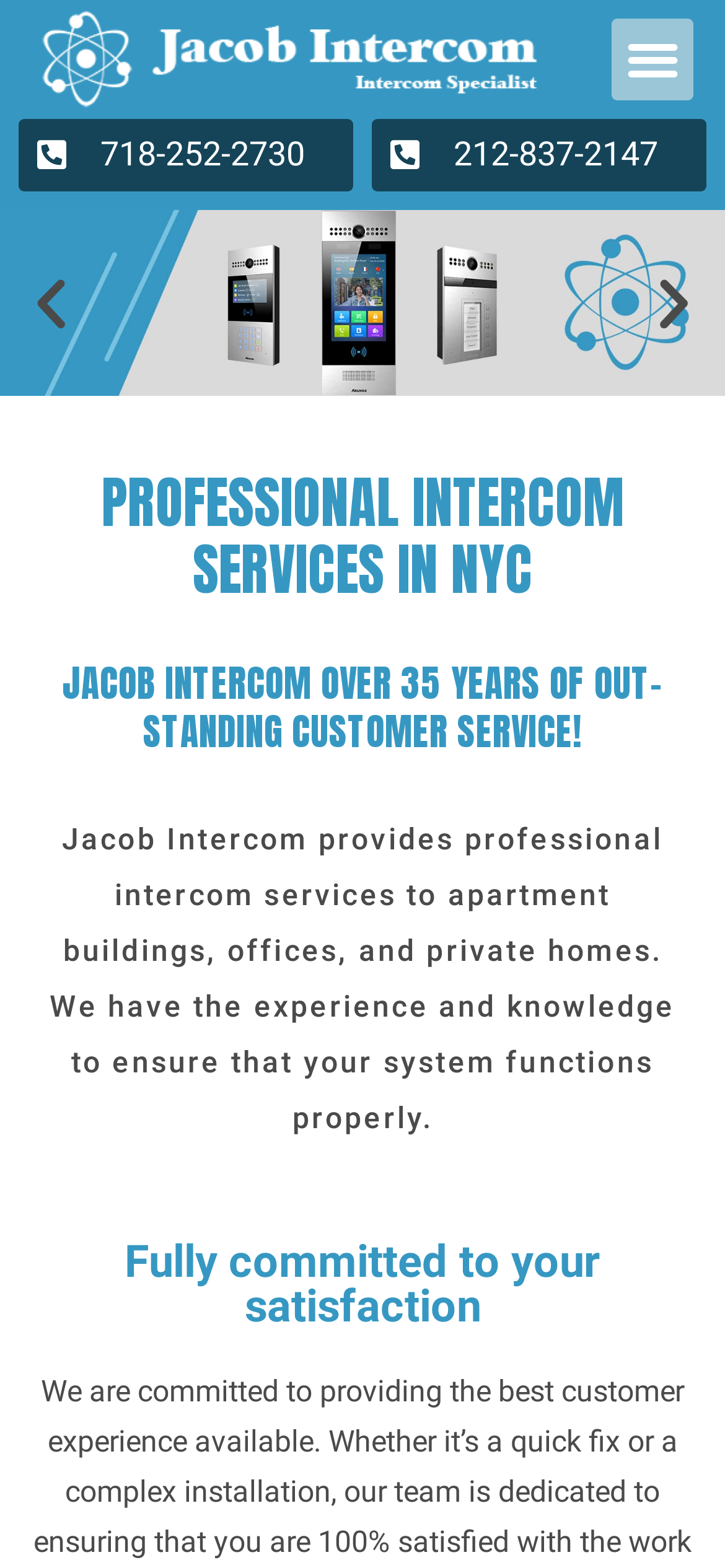Summarize the webpage in an elaborate manner.

The webpage is about Jacob Intercom, a specialist in intercom services in Brooklyn. At the top left of the page, there is a logo of Jacob Intercom. Next to it, on the top right, is a menu toggle button. Below the logo, there are two phone numbers, 718-252-2730 and 212-837-2147, displayed side by side, taking up almost the entire width of the page.

Below the phone numbers, there is a large image that spans the full width of the page. This image is followed by a slider with previous and next slide buttons on the left and right sides, respectively.

The main content of the page starts with a heading that reads "PROFESSIONAL INTERCOM SERVICES IN NYC" in a prominent position. Below this heading, there is another heading that highlights Jacob Intercom's 35 years of outstanding customer service. The next section describes the services provided by Jacob Intercom, including intercom installation and maintenance for apartment buildings, offices, and private homes. The page concludes with a heading that emphasizes the company's commitment to customer satisfaction.